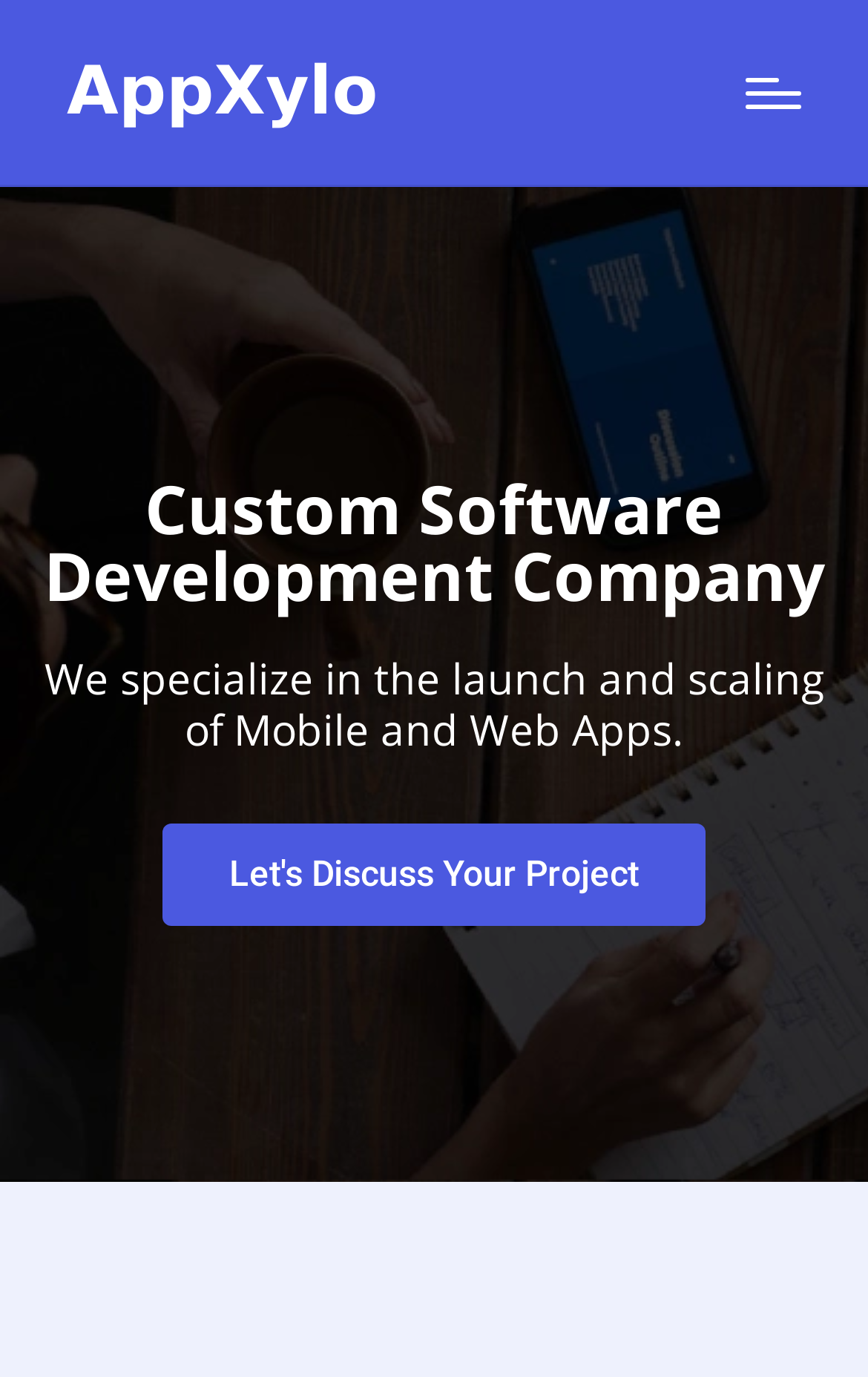What is the purpose of the 'Menu' button?
From the image, respond using a single word or phrase.

To control navigation